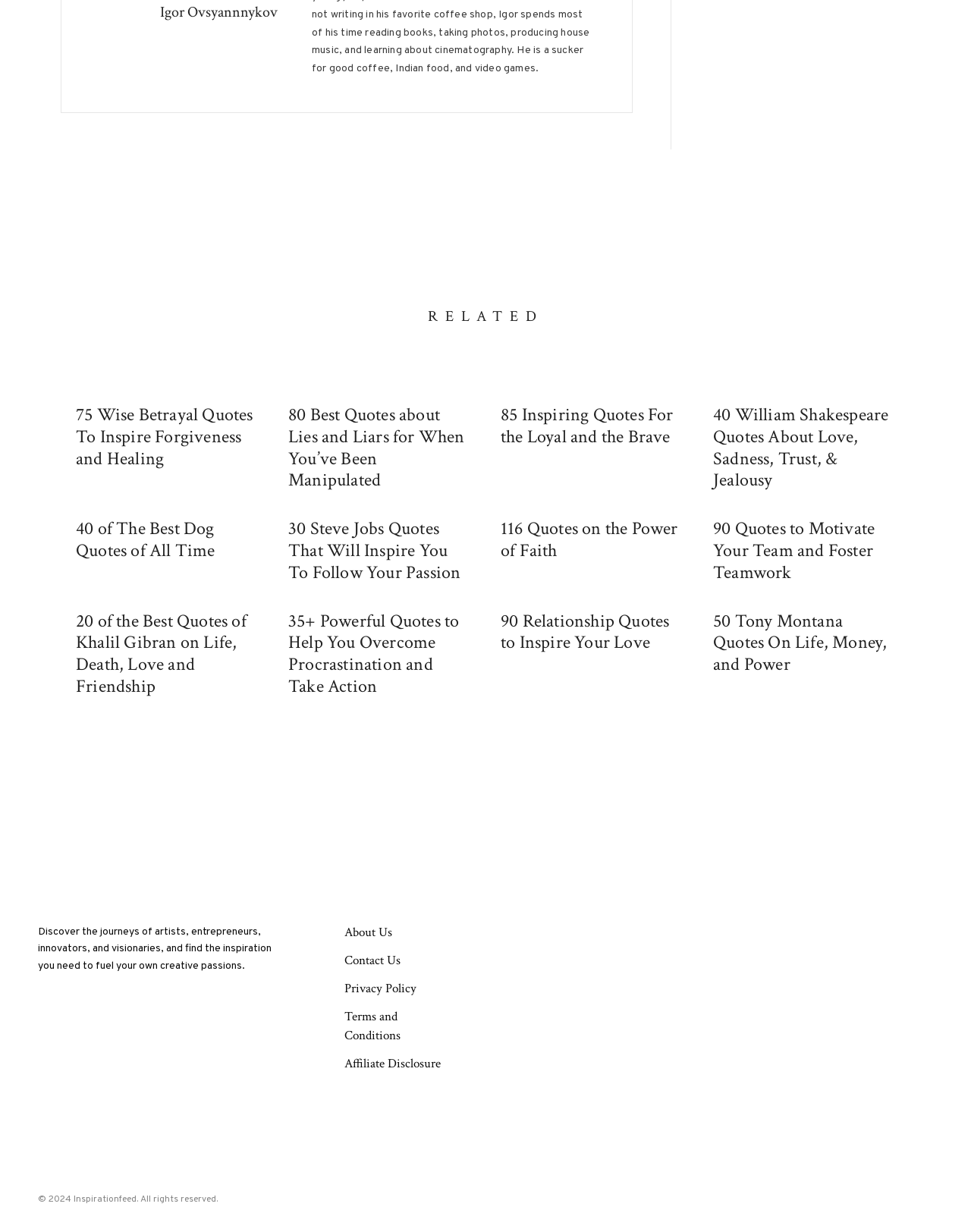Please identify the bounding box coordinates of the region to click in order to complete the given instruction: "Visit the Contact Us page". The coordinates should be four float numbers between 0 and 1, i.e., [left, top, right, bottom].

[0.355, 0.773, 0.412, 0.787]